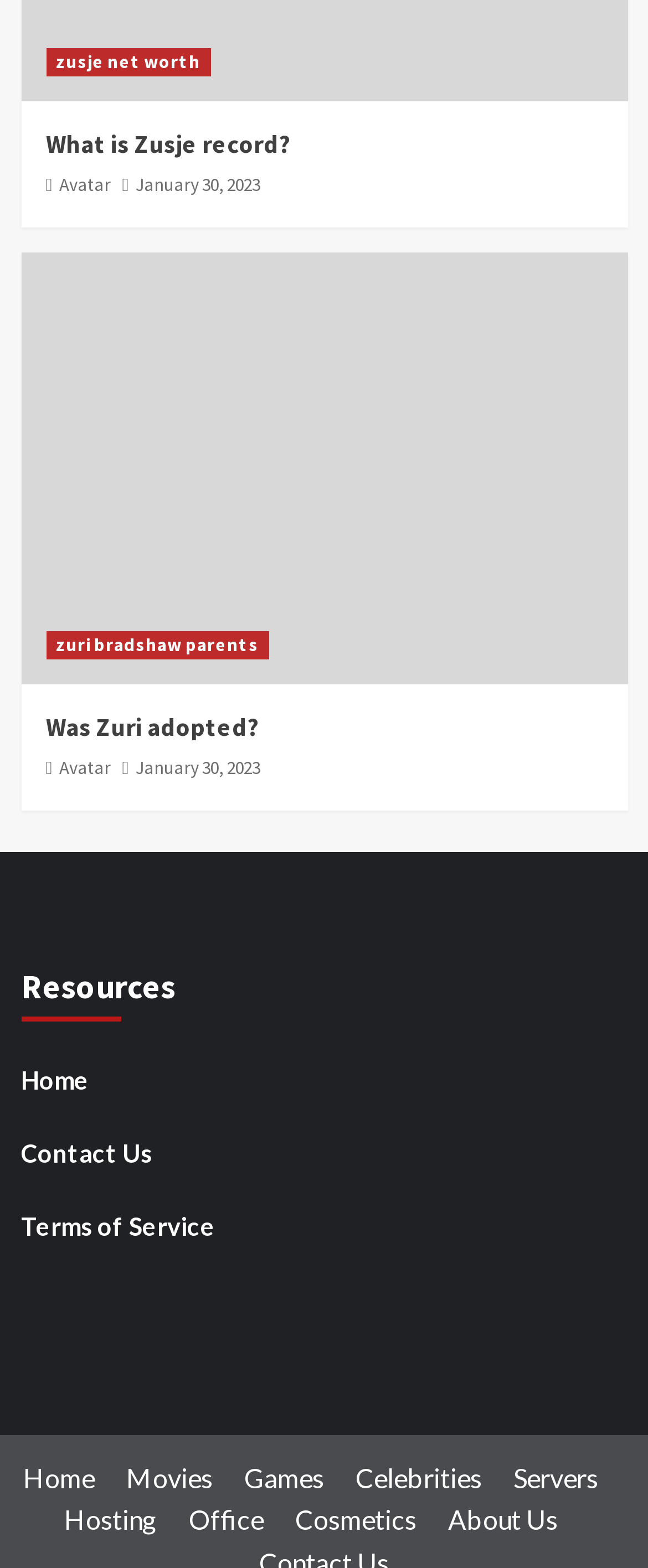What is the topic of the first heading?
Answer with a single word or phrase by referring to the visual content.

Zusje record